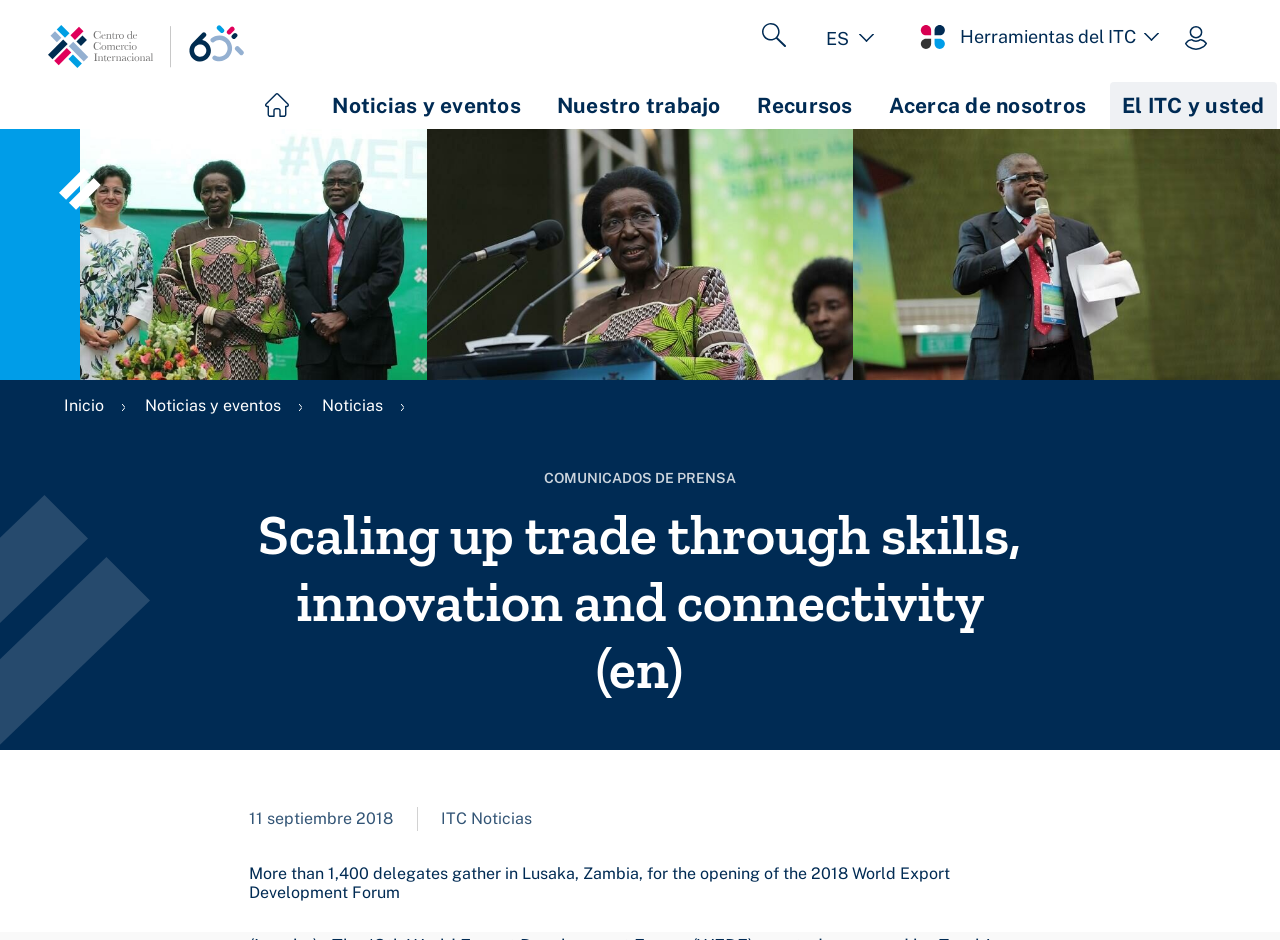Identify and provide the main heading of the webpage.

Scaling up trade through skills, innovation and connectivity (en)